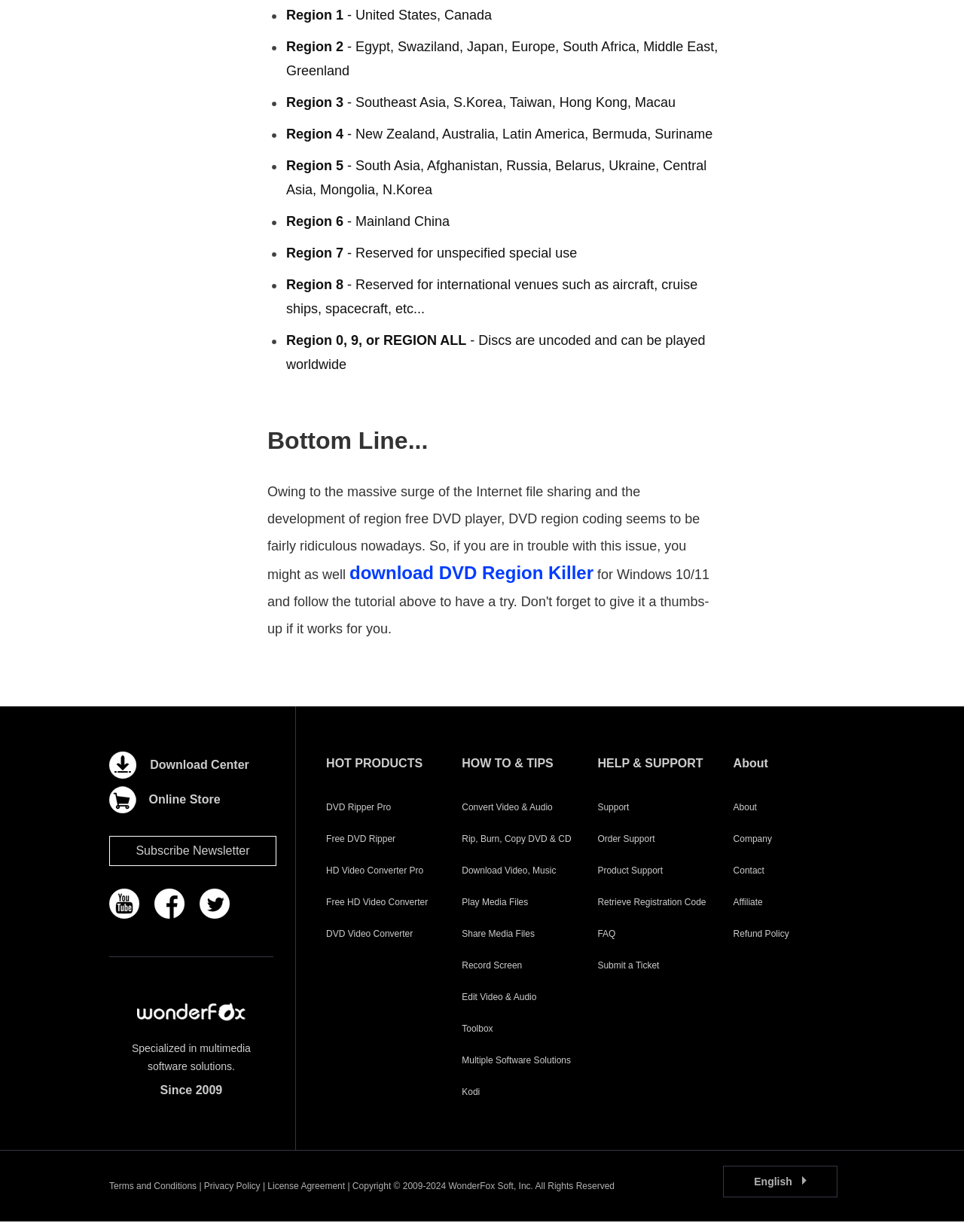Select the bounding box coordinates of the element I need to click to carry out the following instruction: "visit YouTube".

[0.113, 0.743, 0.145, 0.768]